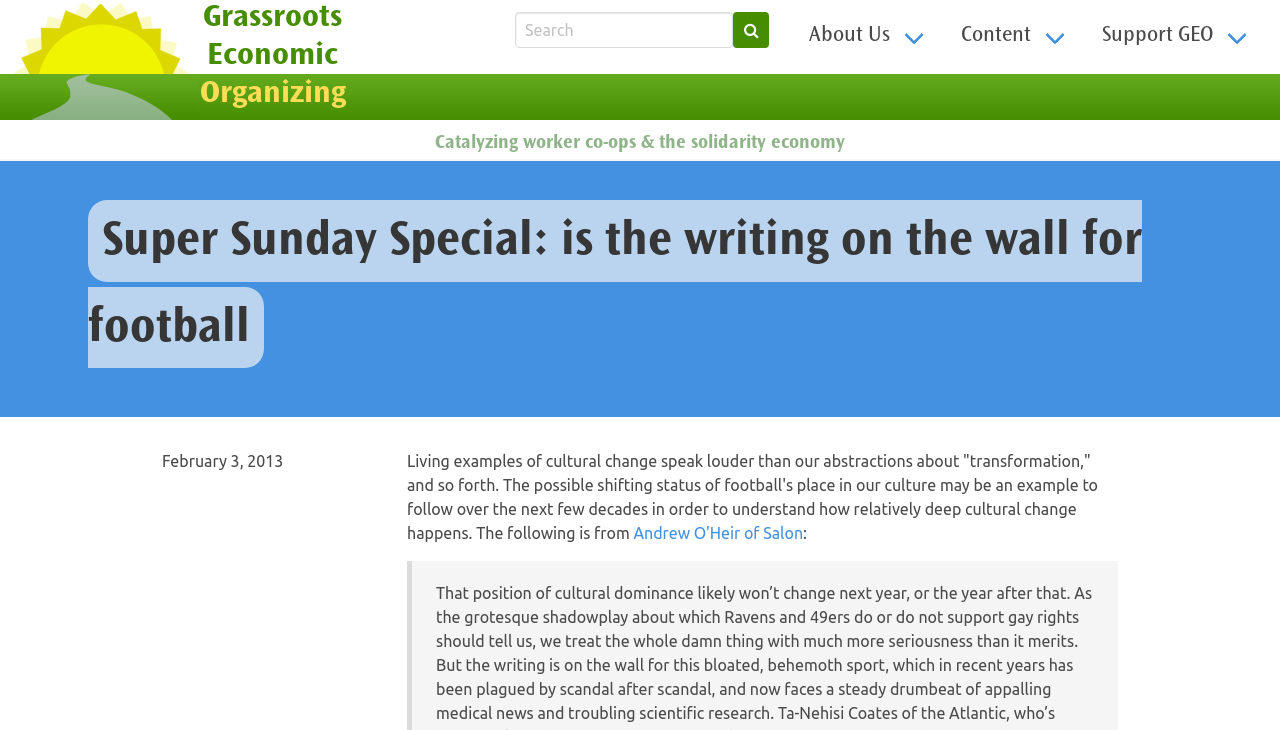Indicate the bounding box coordinates of the element that must be clicked to execute the instruction: "Click on the 'TechnologyDekho-Gadget Related News, Pros and Cons, Price, Features and more.' link". The coordinates should be given as four float numbers between 0 and 1, i.e., [left, top, right, bottom].

None